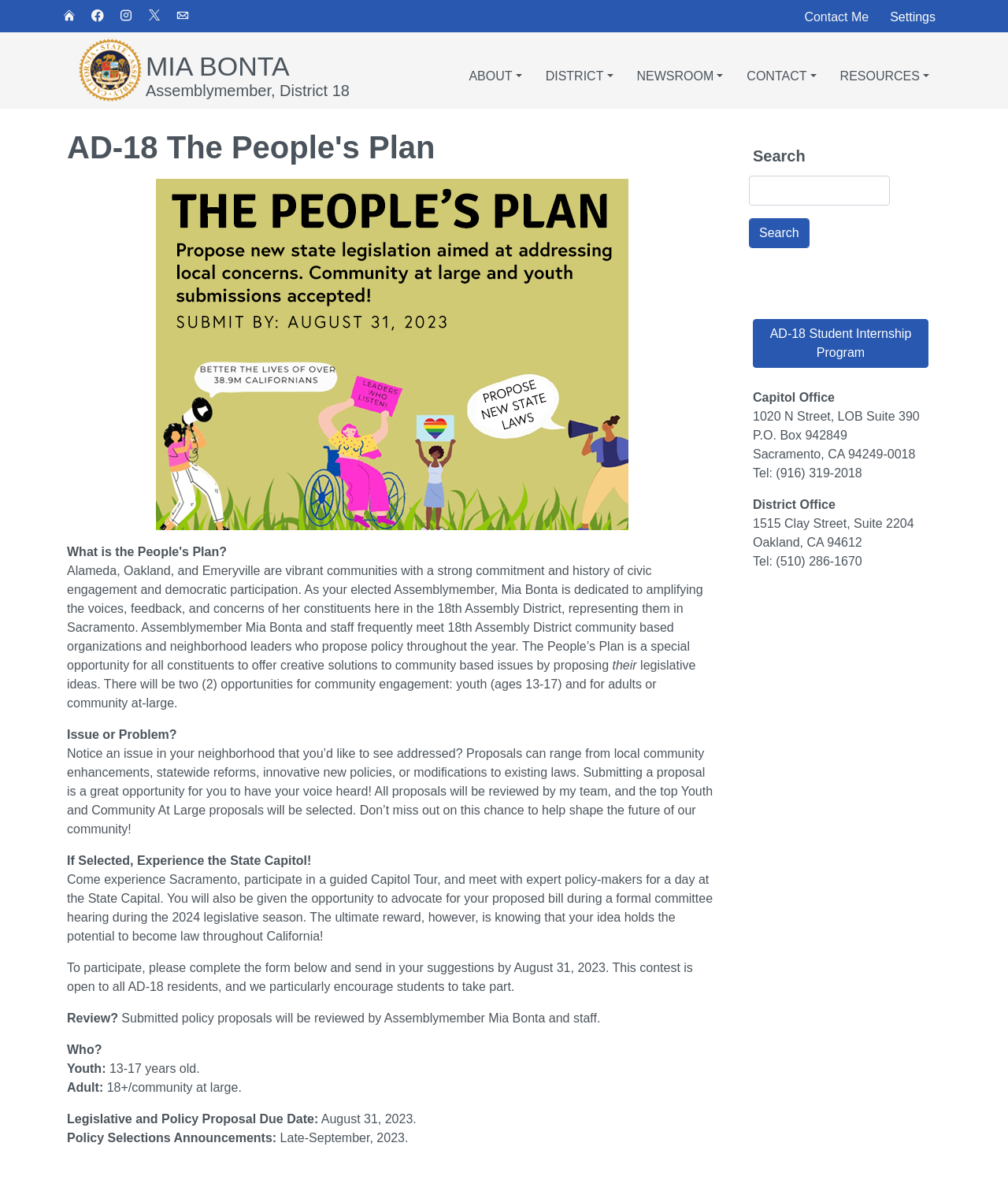Using the elements shown in the image, answer the question comprehensively: What is the location of the Capitol Office?

The location of the Capitol Office can be found in the section of the webpage that provides contact information, where it is written 'Capitol Office: 1020 N Street, LOB Suite 390, P.O. Box 942849, Sacramento, CA 94249-0018'.